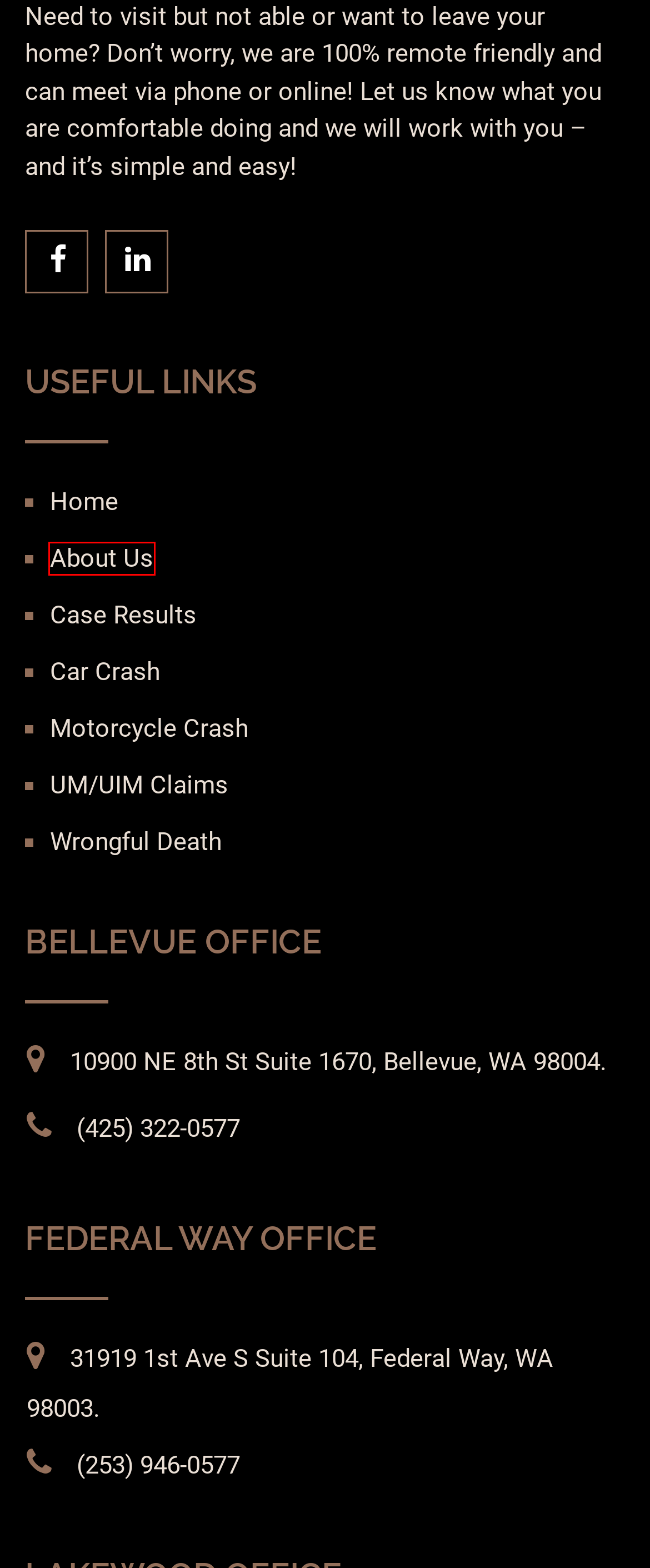Provided is a screenshot of a webpage with a red bounding box around an element. Select the most accurate webpage description for the page that appears after clicking the highlighted element. Here are the candidates:
A. UM/UIM Claims - Ye Law Firm
B. Car Crash - Ye Law Firm
C. About Us - Ye Law Firm
D. Case Results - Ye Law Firm
E. Log In ‹ Ye Law Firm — WordPress
F. Wrongful Death - Ye Law Firm
G. Blog - Ye Law Firm
H. Uncategorized - Ye Law Firm

C